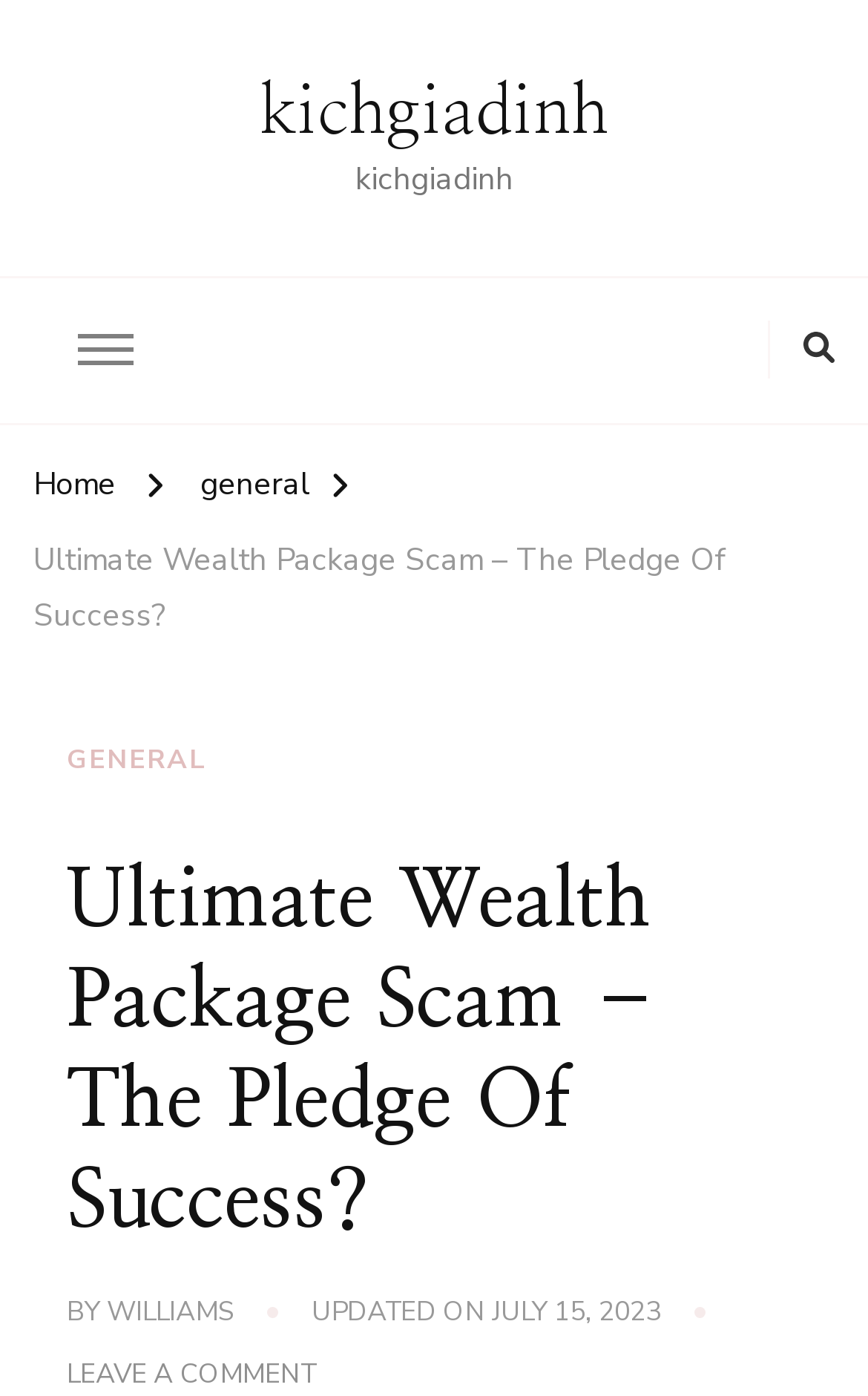Please determine the bounding box coordinates of the element's region to click for the following instruction: "read the article by WILLIAMS".

[0.123, 0.927, 0.269, 0.955]